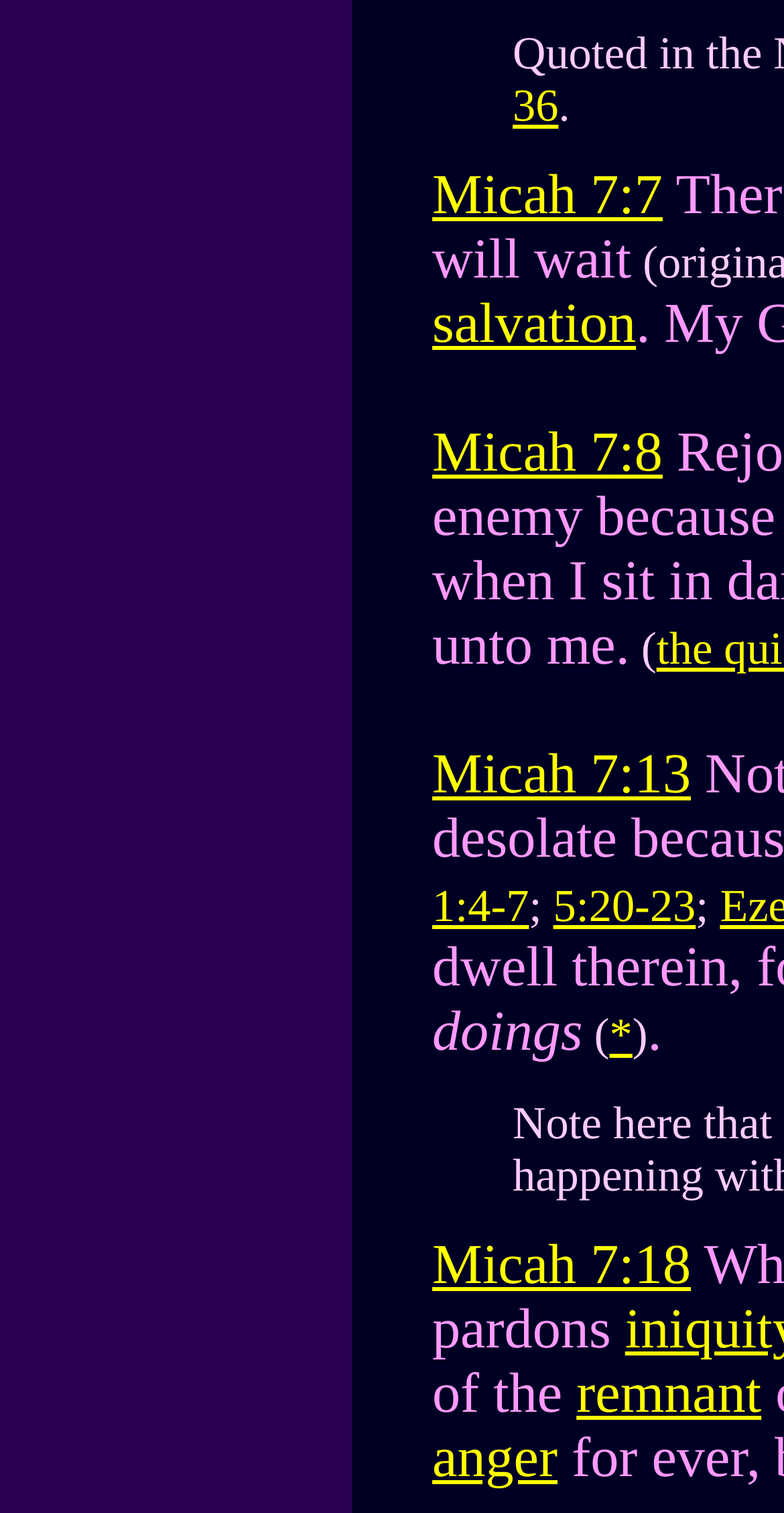What is the first Bible verse mentioned?
Based on the screenshot, provide a one-word or short-phrase response.

Micah 7:7